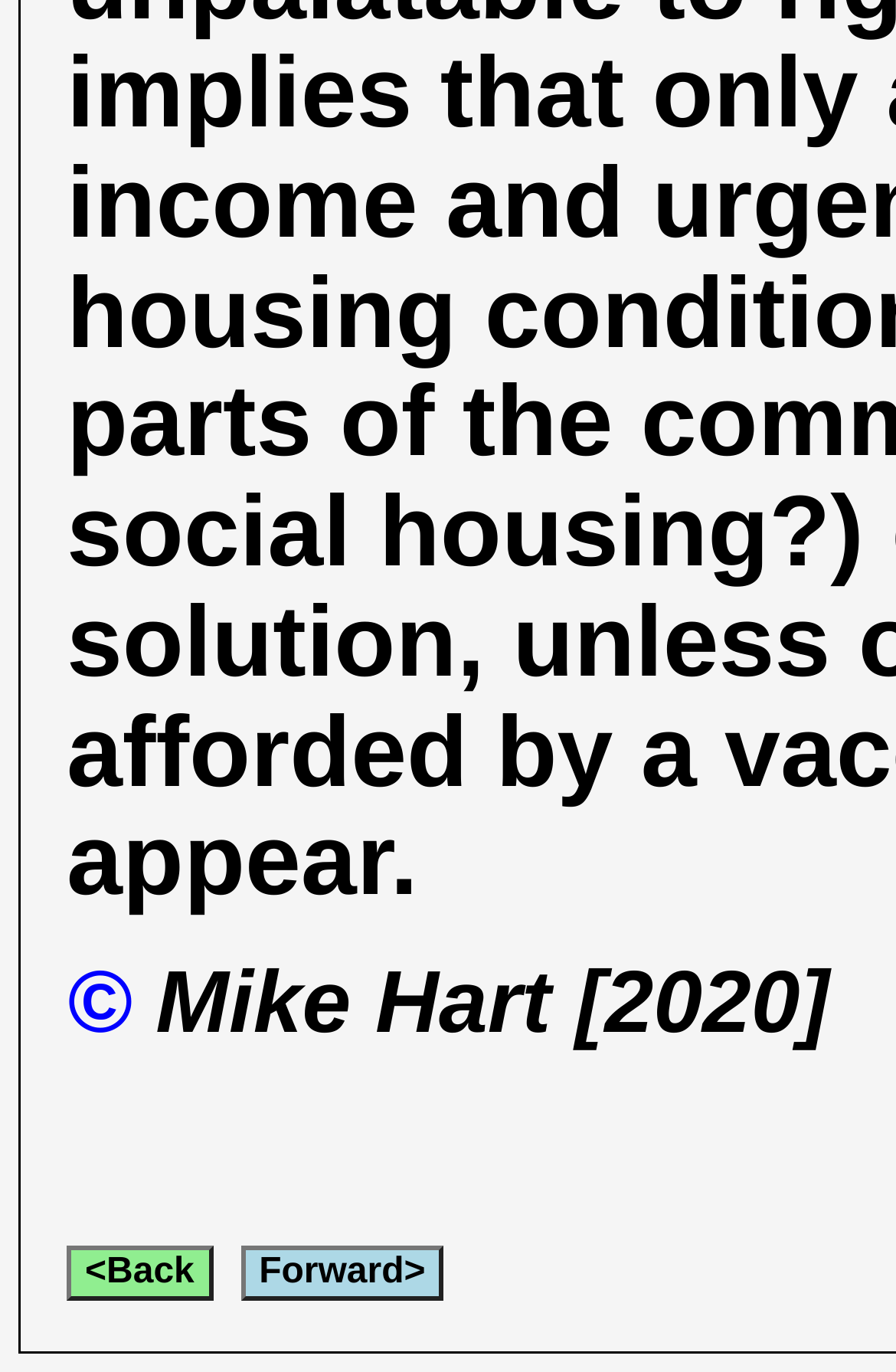Give the bounding box coordinates for this UI element: "<Back". The coordinates should be four float numbers between 0 and 1, arranged as [left, top, right, bottom].

[0.074, 0.908, 0.237, 0.948]